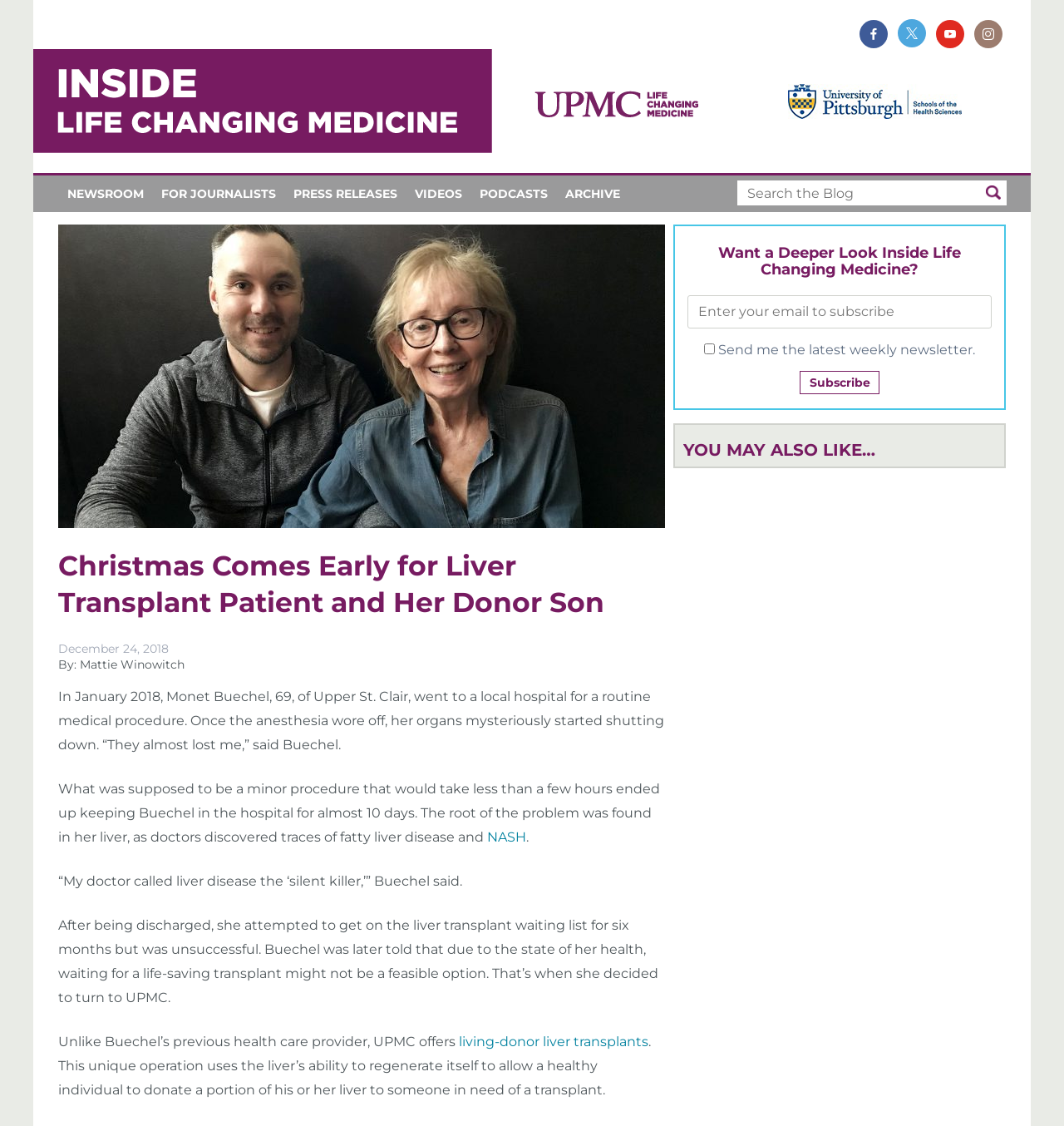Kindly provide the bounding box coordinates of the section you need to click on to fulfill the given instruction: "Learn more about NASH".

[0.458, 0.736, 0.495, 0.75]